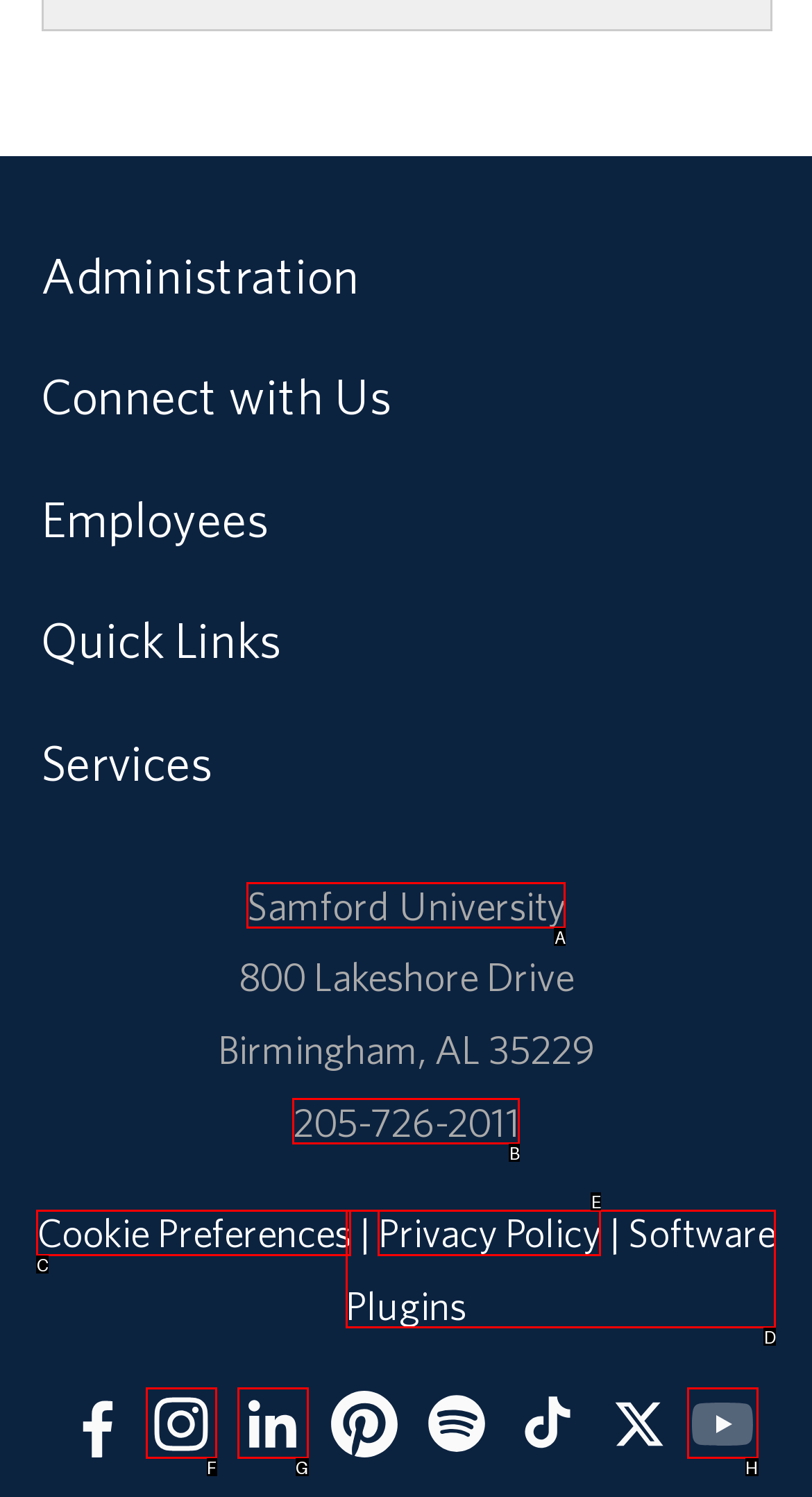Which lettered option matches the following description: aria-label="Visit us on YouTube"
Provide the letter of the matching option directly.

H